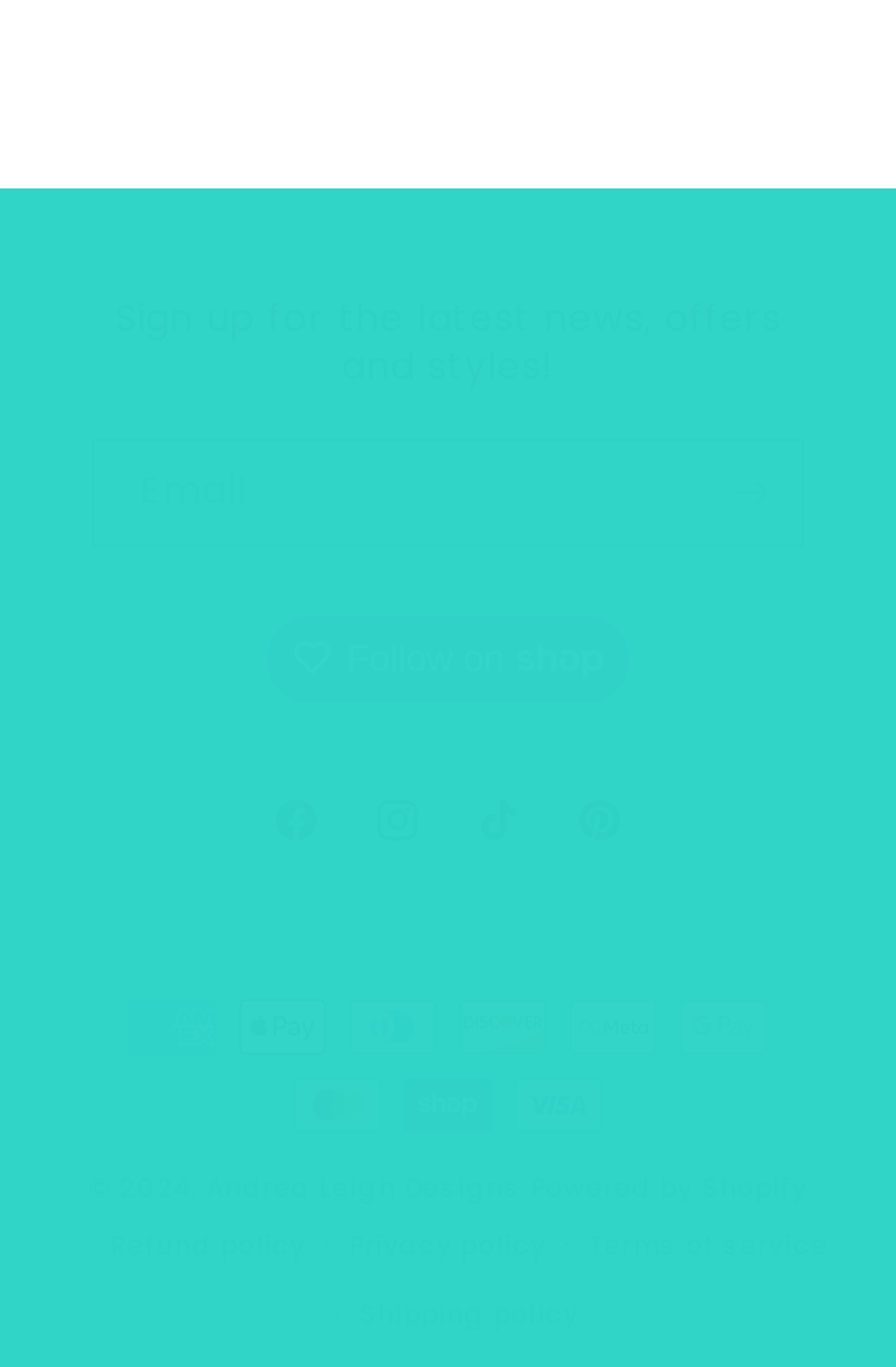Determine the bounding box coordinates of the clickable region to execute the instruction: "View refund policy". The coordinates should be four float numbers between 0 and 1, denoted as [left, top, right, bottom].

[0.123, 0.885, 0.342, 0.937]